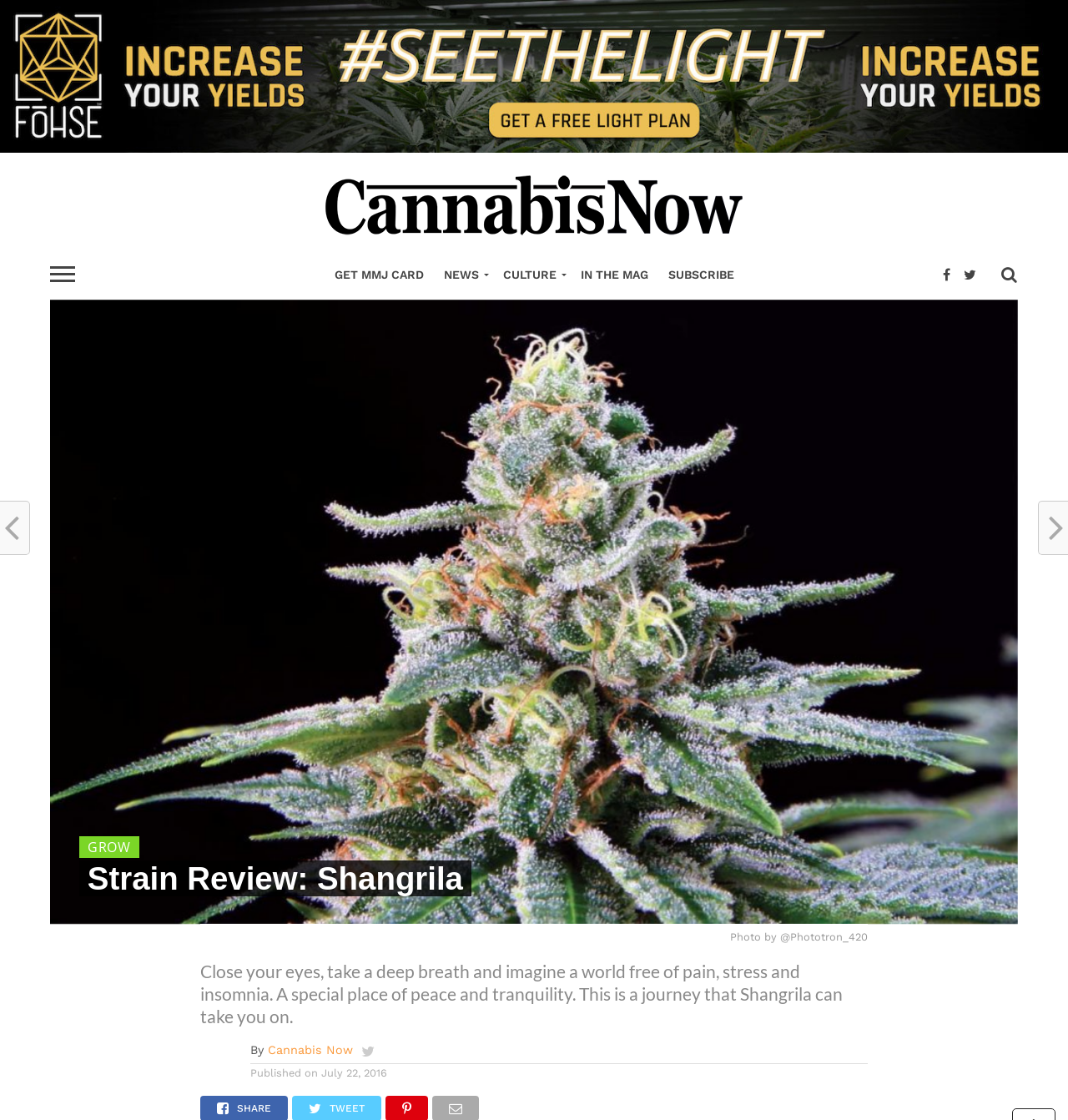Detail the webpage's structure and highlights in your description.

The webpage is a strain review of Shangrila, a cannabis product, on the Cannabis Now website. At the top, there is a banner with a link to the website's homepage, accompanied by the Cannabis Now logo. Below the banner, there are five navigation links: "GET MMJ CARD", "NEWS", "CULTURE", "IN THE MAG", and "SUBSCRIBE", aligned horizontally across the page.

The main content of the page features a large image of a flowering Shangrila plant on a black background, taking up most of the page's width. Above the image, there are two headings: "GROW" and "Strain Review: Shangrila". Below the image, there is a photo credit "Photo by @Phototron_420".

The main text of the review is a descriptive paragraph that invites the reader to imagine a world free of pain, stress, and insomnia, and how Shangrila can take them on this journey. This text is positioned below the image and photo credit. The author's name is not explicitly mentioned, but there is a "By" label followed by a link to the Cannabis Now website. The review also includes a publication date, "July 22, 2016", and a Facebook-like icon.